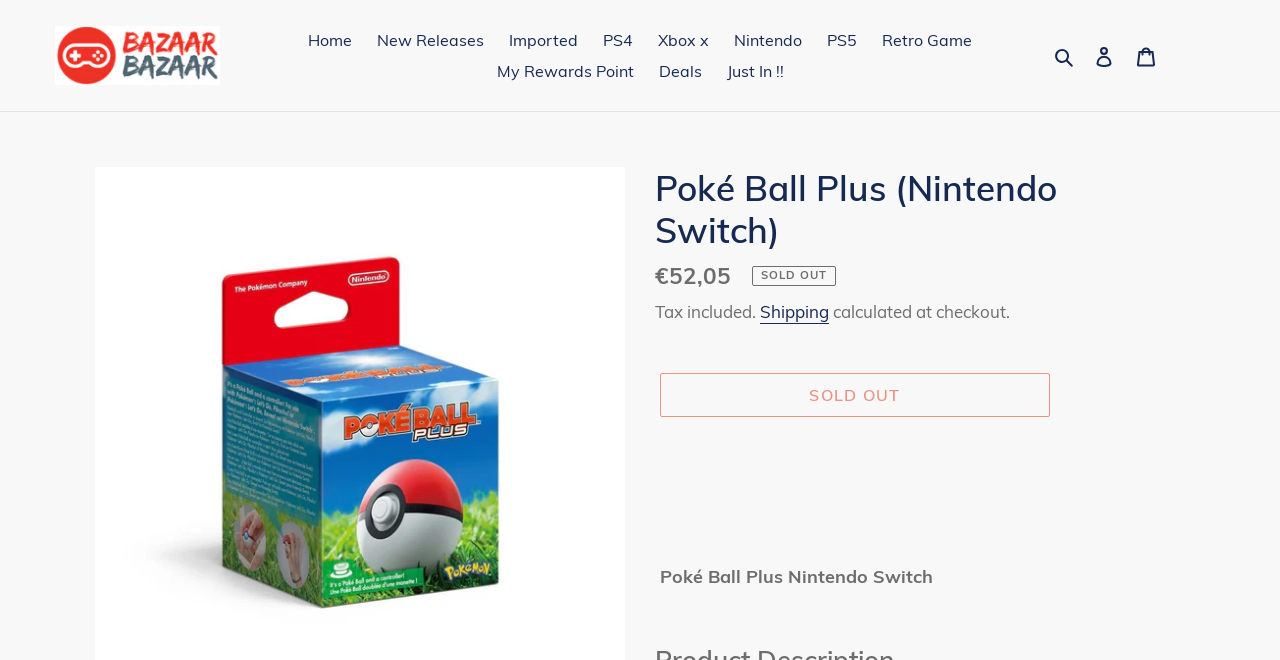Write an elaborate caption that captures the essence of the webpage.

The webpage is about the Poké Ball Plus device for Nintendo Switch, specifically the product page on the Bazaar-bazaar.eu website. At the top, there is a navigation menu with links to various categories, including Home, New Releases, Imported, PS4, Xbox, Nintendo, PS5, Retro Game, My Rewards Point, Deals, and Just In!!. 

Below the navigation menu, there is a prominent heading that reads "Poké Ball Plus (Nintendo Switch)". Underneath, there is a description list with details about the product, including its regular price of €52,05, which is currently sold out. A notice above the price indicates that the product is tax-included. 

To the right of the price, there is a link to "Shipping" and a note that the shipping cost will be calculated at checkout. Below the description list, there is a disabled "Sold out" button with a popup dialog. 

At the very bottom of the page, there is a small status update with a polite and atomic notification, followed by a brief text that repeats the product name, "Poké Ball Plus Nintendo Switch".